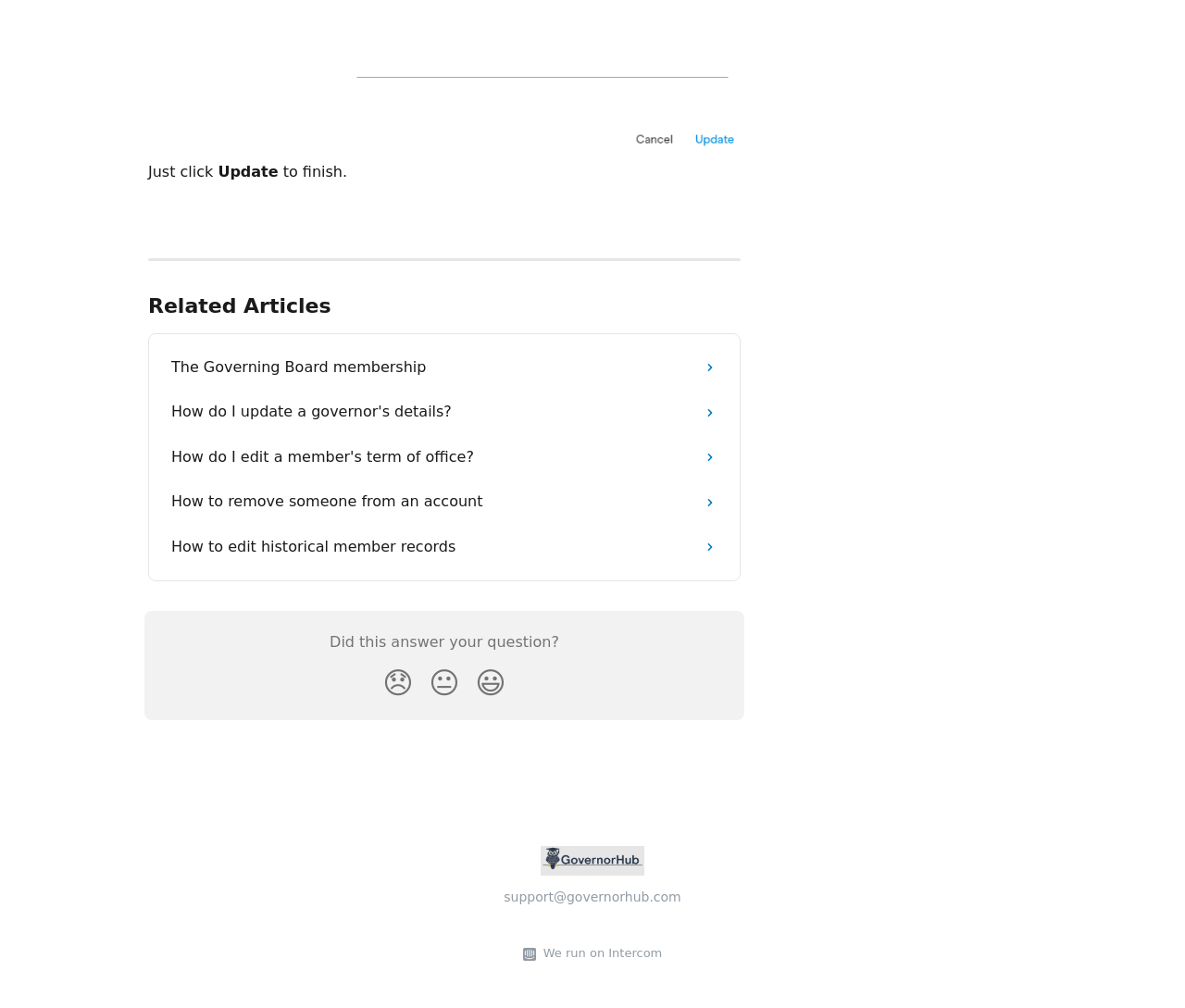Please provide a brief answer to the question using only one word or phrase: 
What is the purpose of the 'Update' button?

To finish